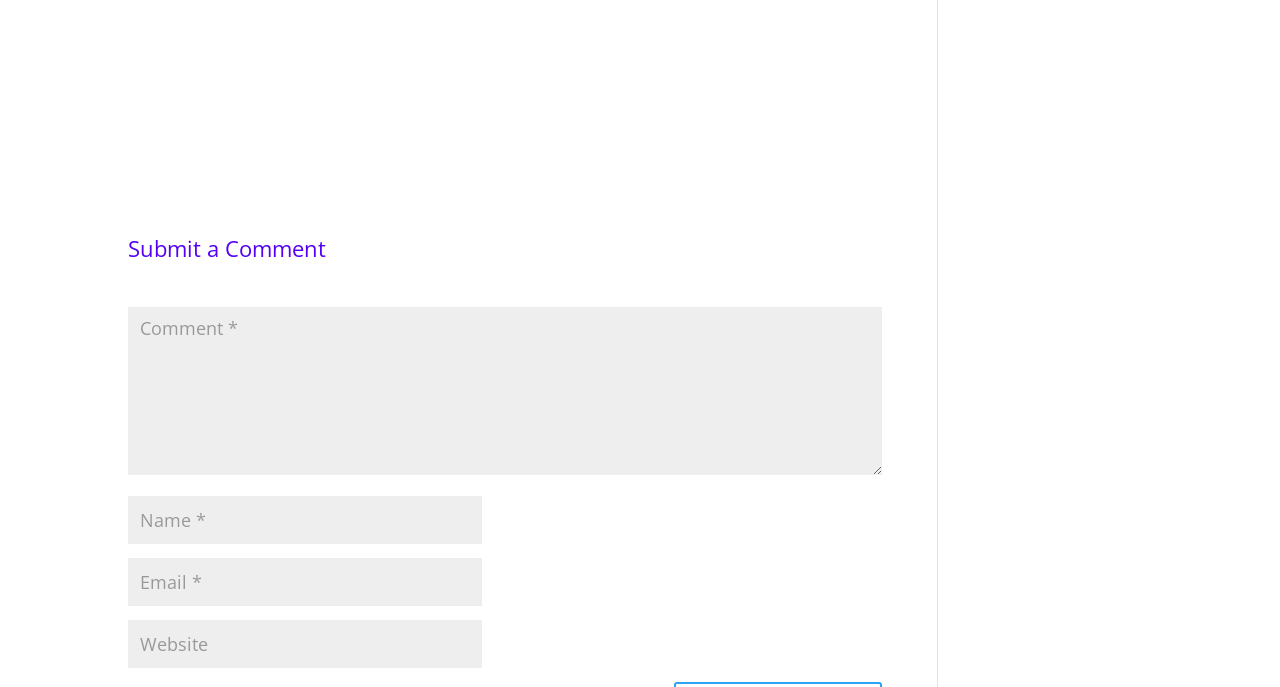Extract the bounding box for the UI element that matches this description: "input value="Email *" aria-describedby="email-notes" name="email"".

[0.1, 0.812, 0.377, 0.881]